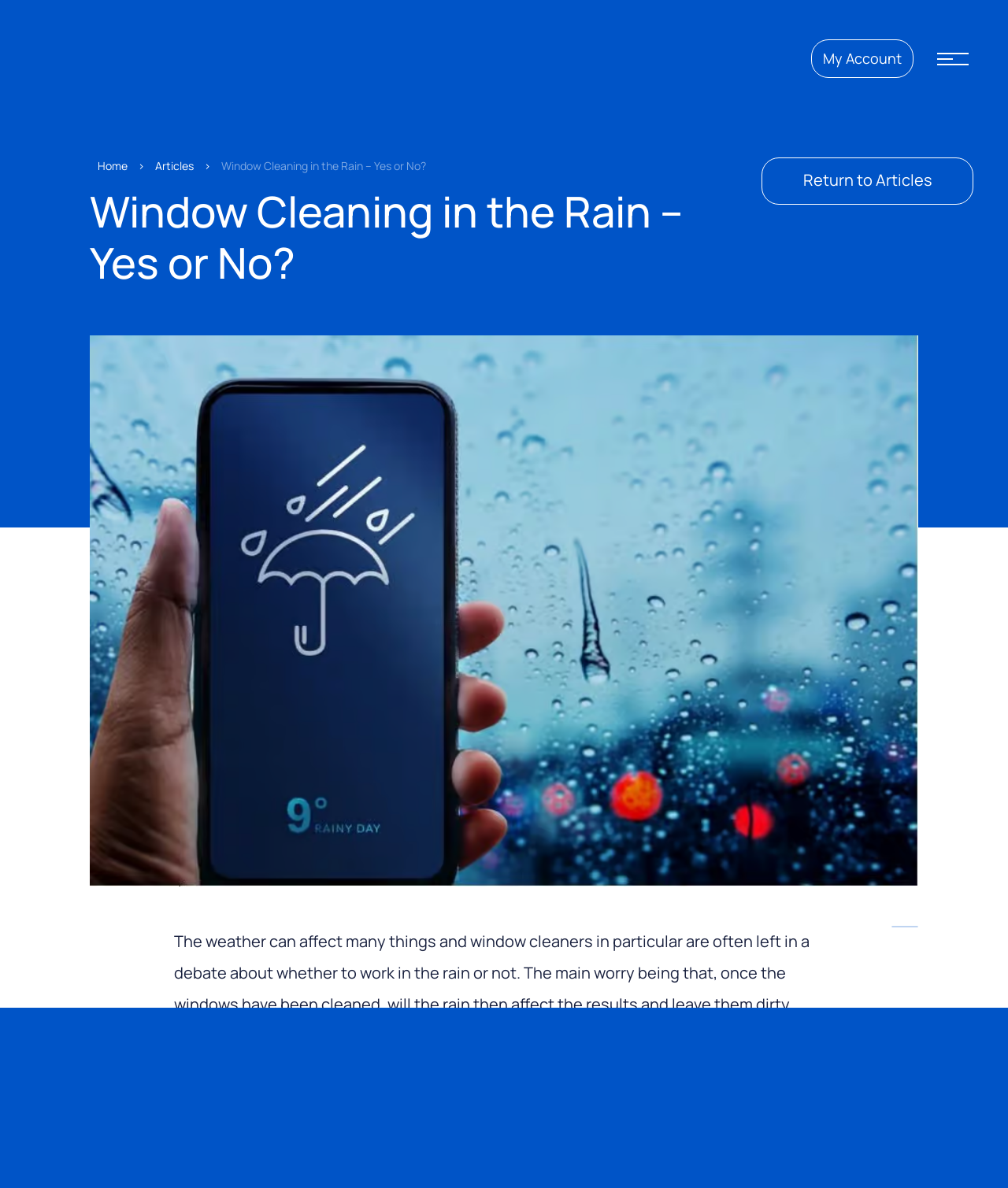Please study the image and answer the question comprehensively:
What is the topic of the article?

The topic of the article can be determined by reading the heading 'Window Cleaning in the Rain – Yes or No?' and the static text 'The weather can affect many things and window cleaners in particular are often left in a debate about whether to work in the rain or not.' which suggests that the article is discussing the topic of window cleaning in the rain.